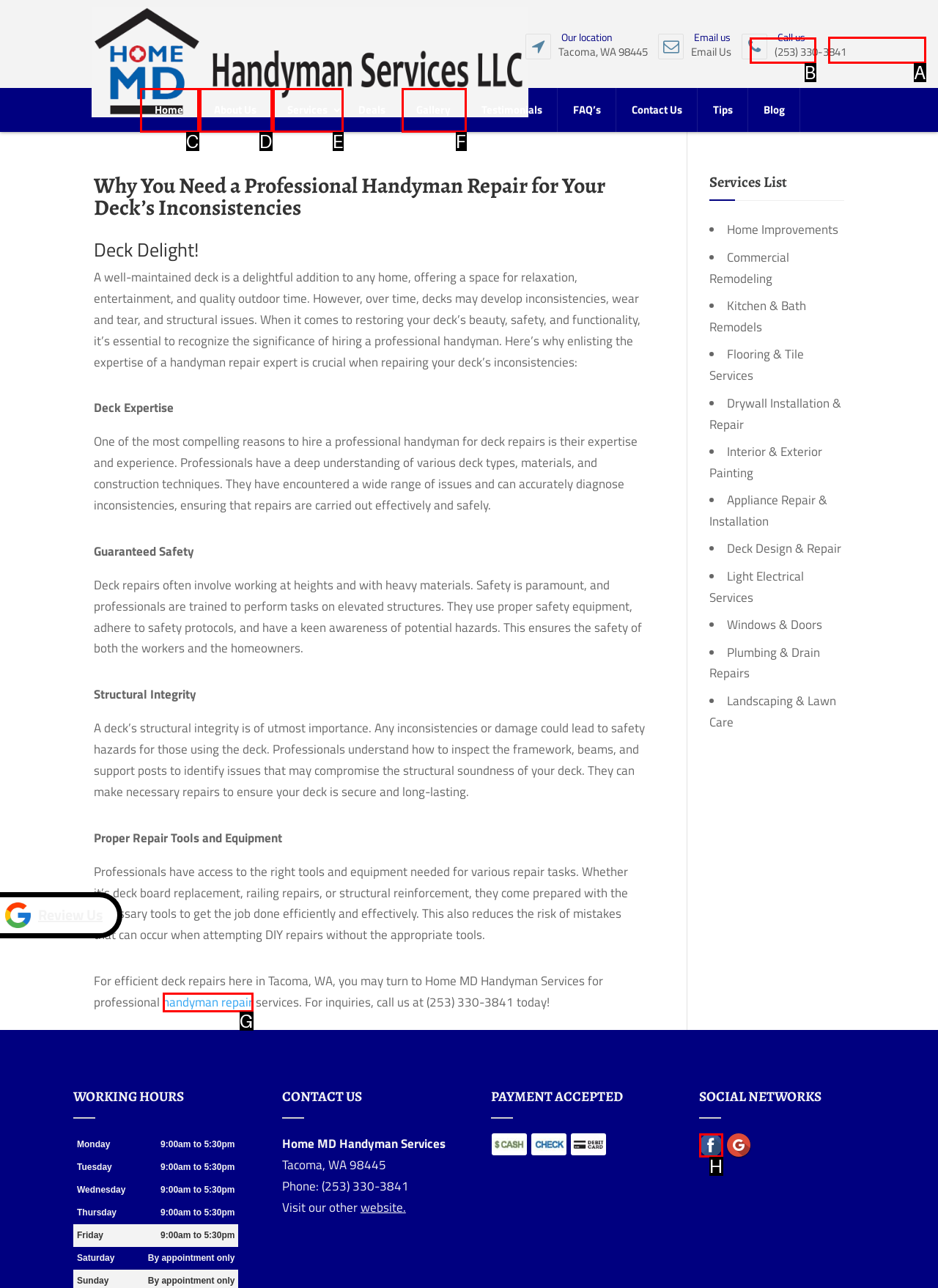From the given options, indicate the letter that corresponds to the action needed to complete this task: Call the phone number. Respond with only the letter.

A